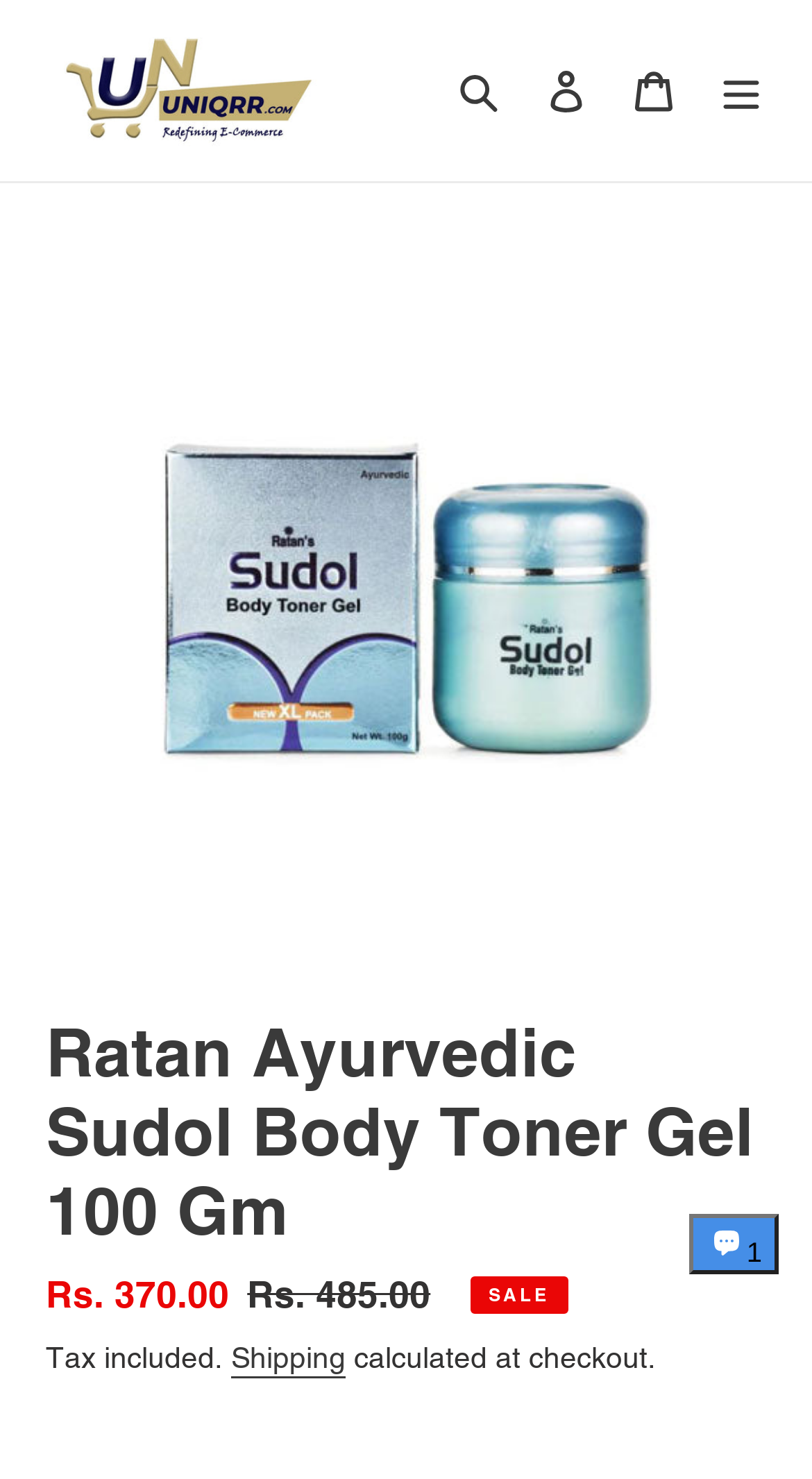Describe the webpage meticulously, covering all significant aspects.

The webpage is about Sudol Body Toner Gel, a product from Ratan Ayurvedic. At the top left corner, there is a logo of Uniqrr.com, which is also a link. Next to it, there is a search button, followed by links to "Log in" and "Cart". A menu button is located at the top right corner.

Below the top navigation bar, there is a large image of the product, Ratan Ayurvedic Sudol Body Toner Gel 100 Gm, which takes up most of the width of the page. Above the image, there is a heading with the product name.

Below the image, there is a description list that provides details about the product. The list includes the sale price, Rs. 370.00, and the regular price, Rs. 485.00, which is struck through, indicating a discount. There is also a note that tax is included and shipping will be calculated at checkout.

At the bottom right corner, there is a chat window with a button to open it. The chat window has an image and a text that says "1", likely indicating the number of unread messages.

Overall, the webpage is focused on showcasing the product and providing its details, with a clean and simple layout.